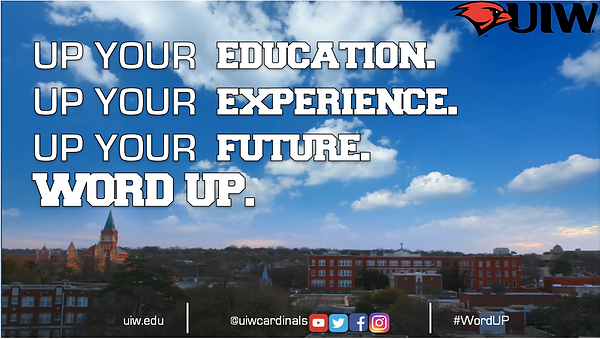Please give a one-word or short phrase response to the following question: 
What is the central phrase on the billboard?

WORD UP